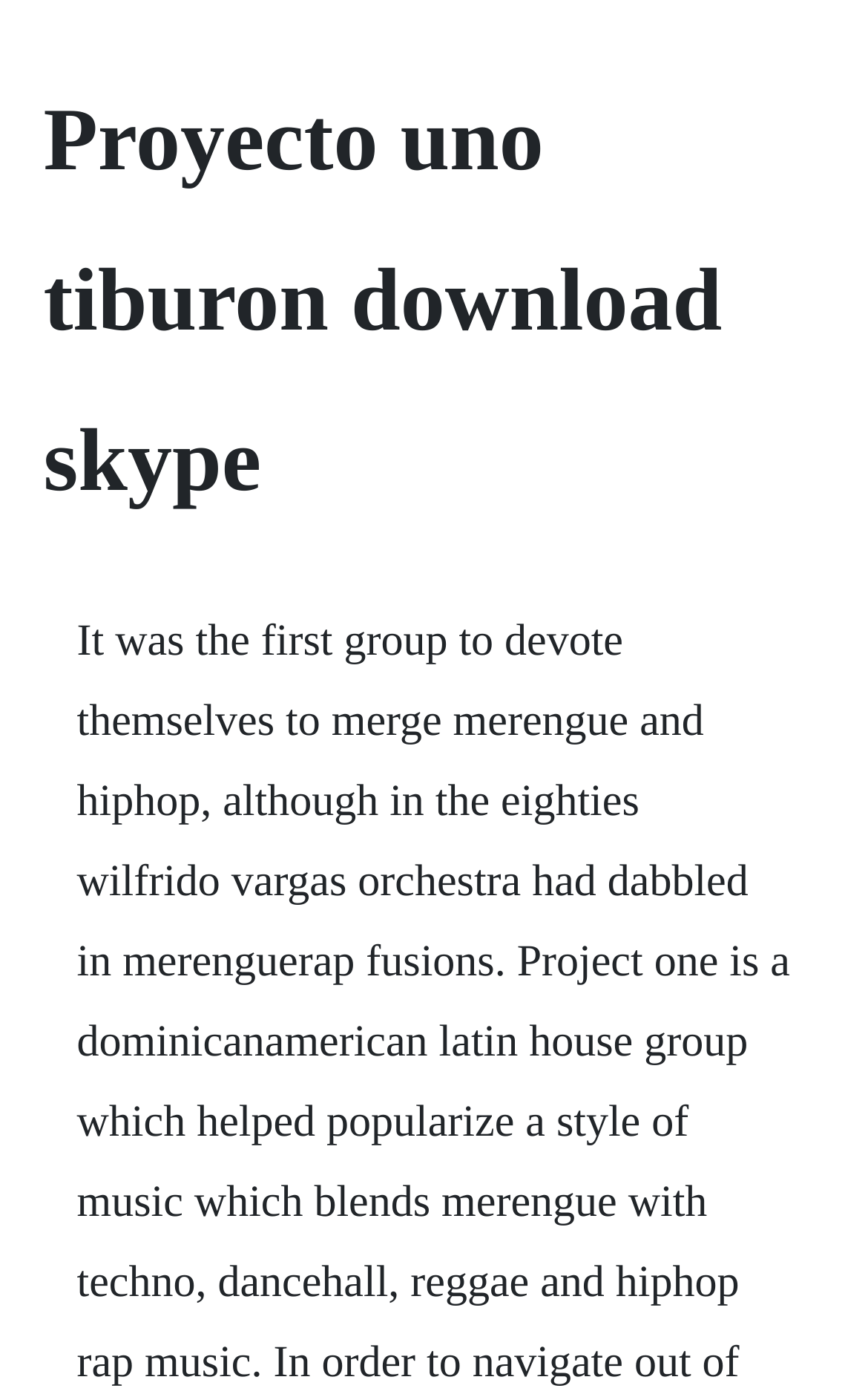Can you extract the primary headline text from the webpage?

Proyecto uno tiburon download skype